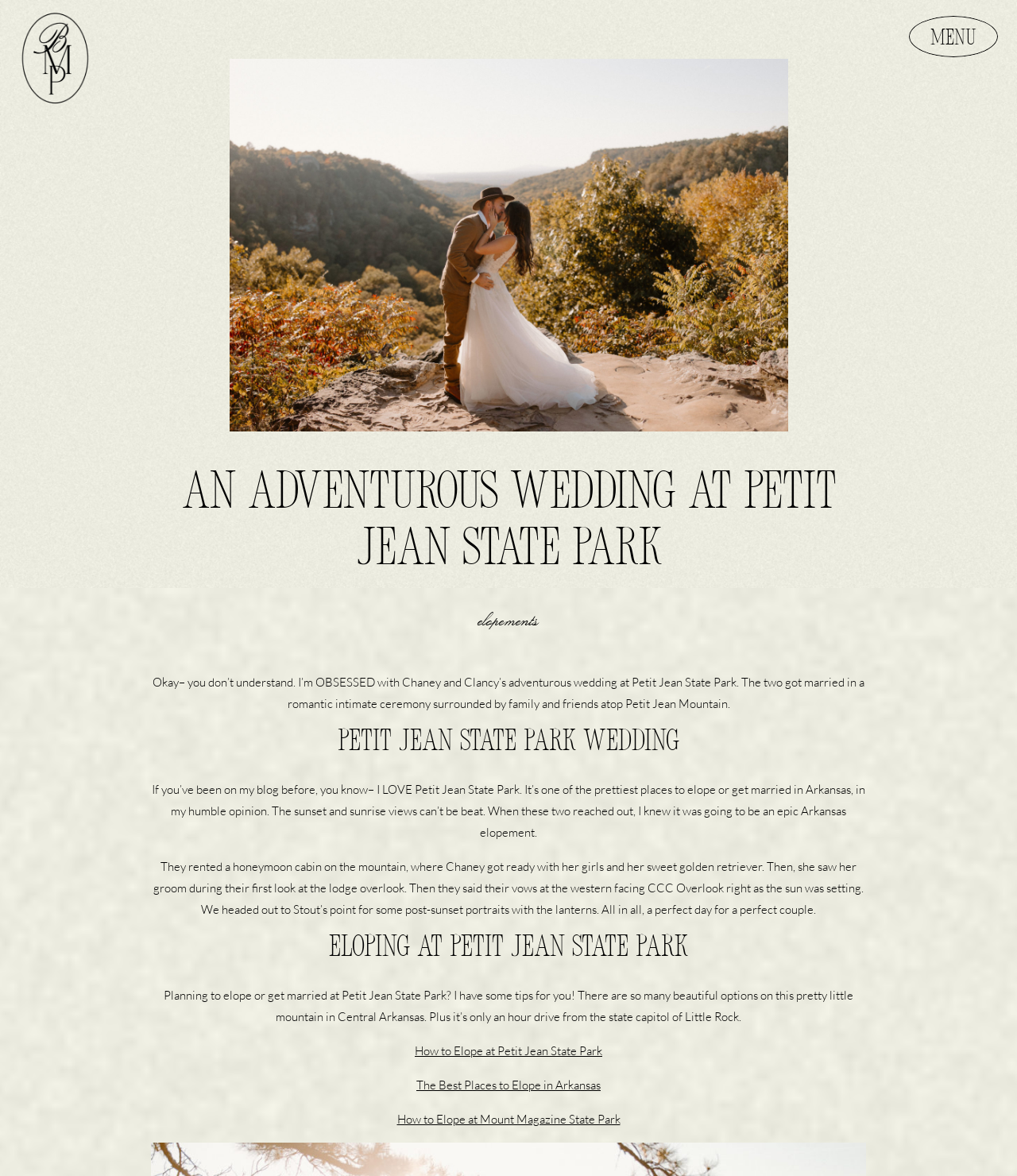Bounding box coordinates should be in the format (top-left x, top-left y, bottom-right x, bottom-right y) and all values should be floating point numbers between 0 and 1. Determine the bounding box coordinate for the UI element described as: parent_node: MENU

[0.894, 0.014, 0.981, 0.049]